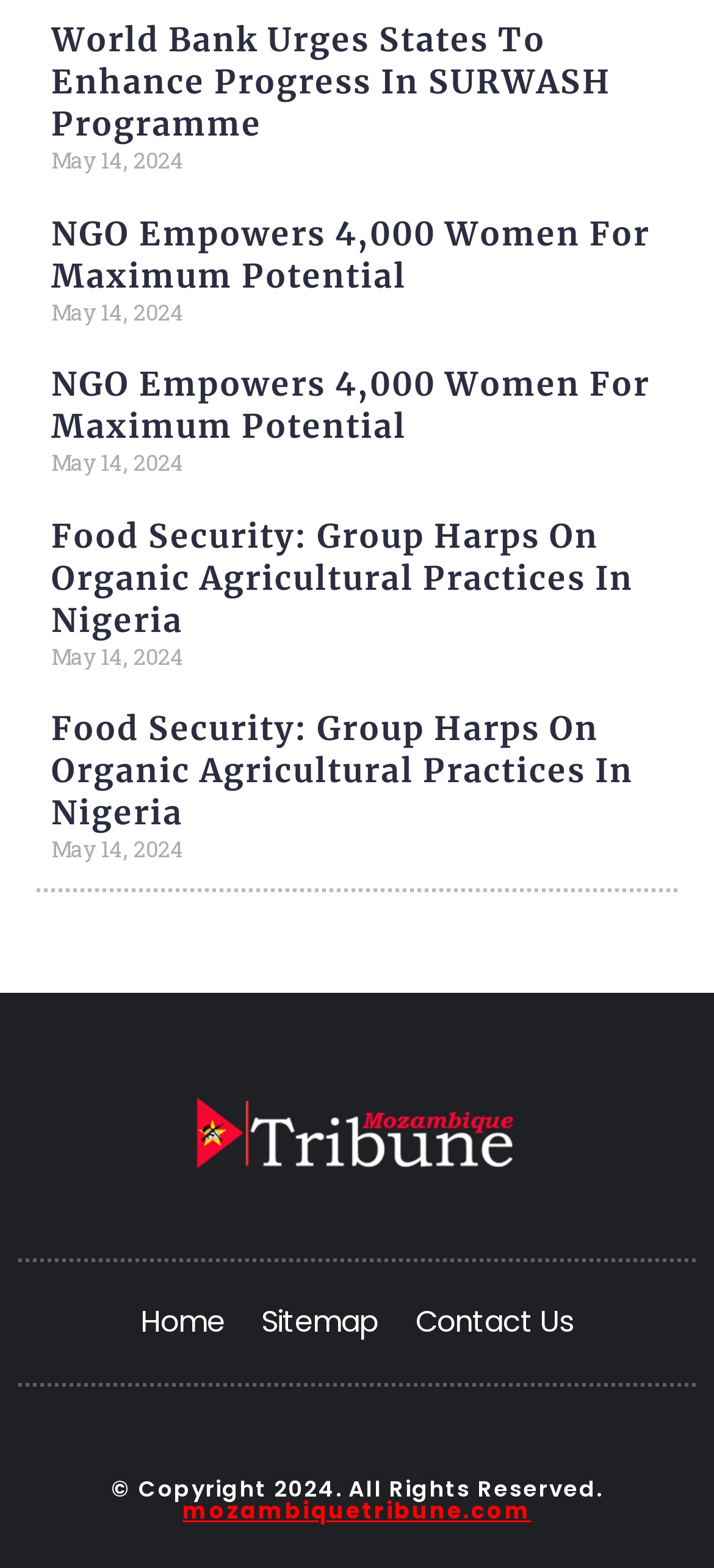Determine the coordinates of the bounding box that should be clicked to complete the instruction: "Go to the Home page". The coordinates should be represented by four float numbers between 0 and 1: [left, top, right, bottom].

[0.171, 0.817, 0.34, 0.871]